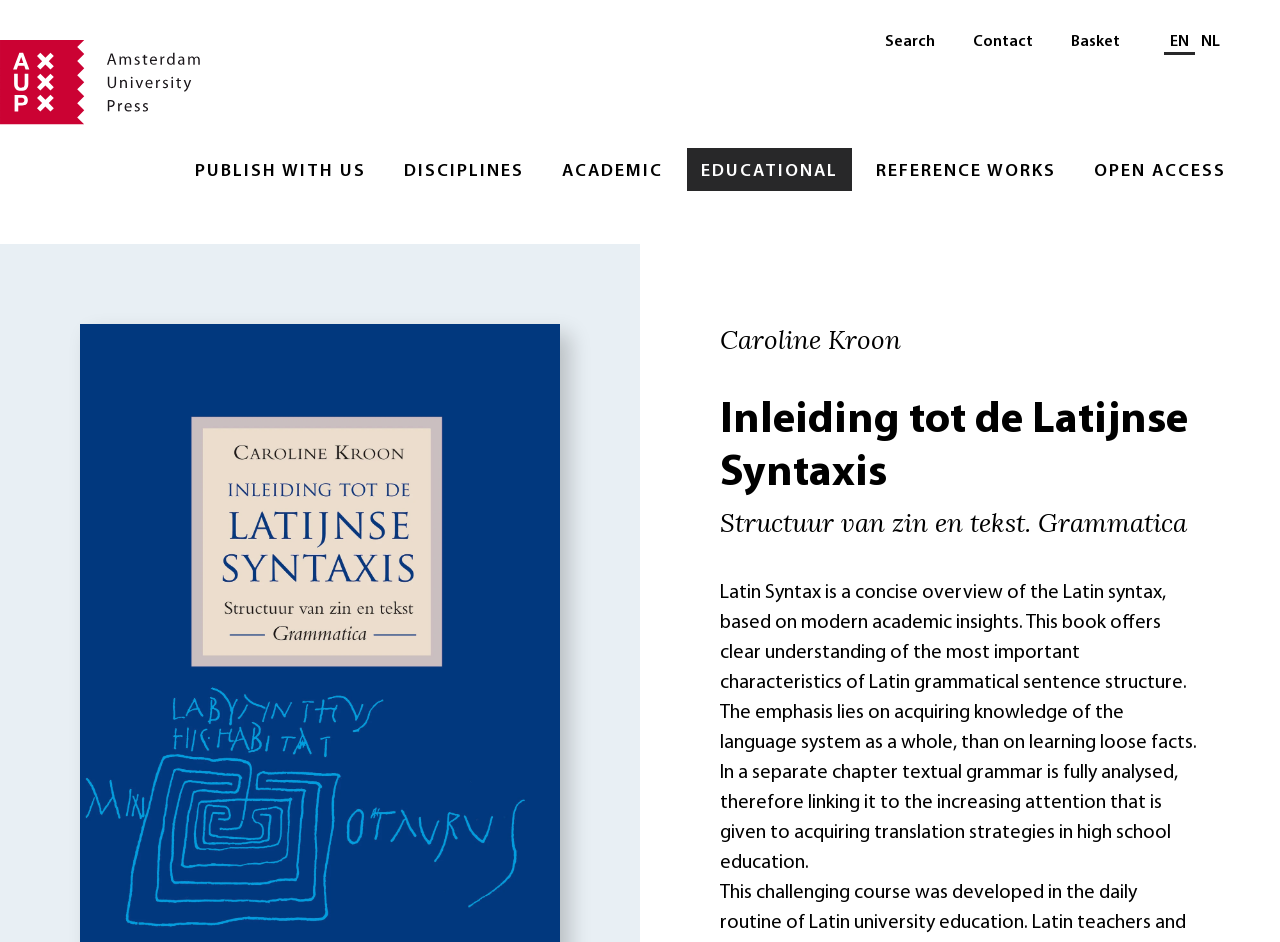Generate a thorough explanation of the webpage's elements.

This webpage is about a book titled "Inleiding tot de Latijnse Syntaxis" (Introduction to Latin Syntax) published by Amsterdam University Press. At the top left corner, there is a link to the publisher's website, accompanied by their logo. Below this, a navigation menu with several links is situated, including "PUBLISH WITH US", "DISCIPLINES", "ACADEMIC", "EDUCATIONAL", "REFERENCE WORKS", and "OPEN ACCESS". 

On the top right side, there are several links, including "Search", "Contact", "Basket", and language options "EN" and "NL". 

The main content of the webpage is divided into sections. The first section has three headings: "Caroline Kroon", "Inleiding tot de Latijnse Syntaxis", and "Structuur van zin en tekst. Grammatica" (Structure of sentence and text. Grammar). 

Below these headings, there is a descriptive text about the book, which explains that it provides a concise overview of Latin syntax based on modern academic insights, focusing on understanding the language system as a whole rather than learning individual facts. The text also mentions that the book includes a separate chapter on textual grammar, which is relevant to acquiring translation strategies in high school education.